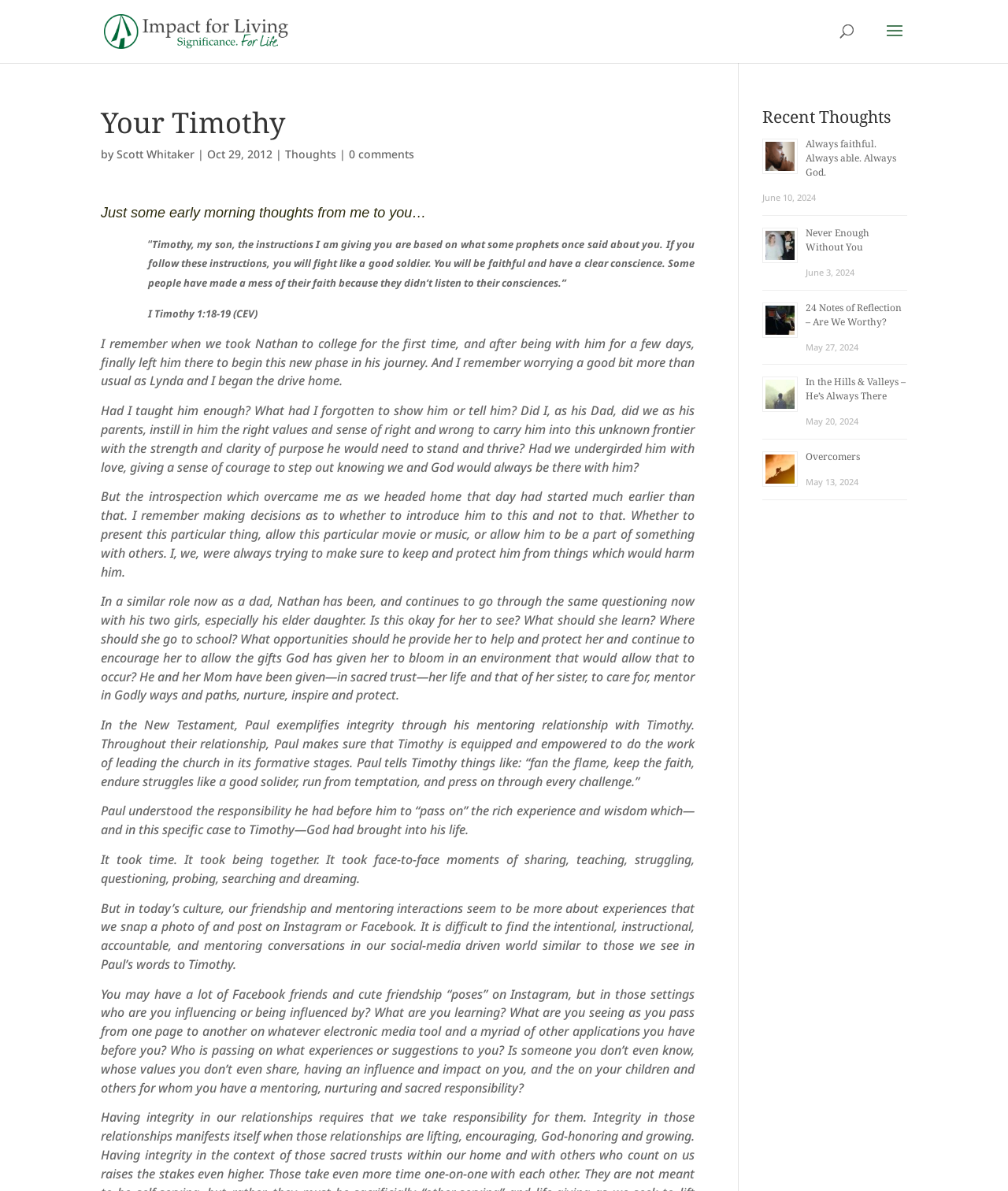Locate the bounding box coordinates of the element that needs to be clicked to carry out the instruction: "Click on the link 'Impact for Living'". The coordinates should be given as four float numbers ranging from 0 to 1, i.e., [left, top, right, bottom].

[0.103, 0.019, 0.355, 0.032]